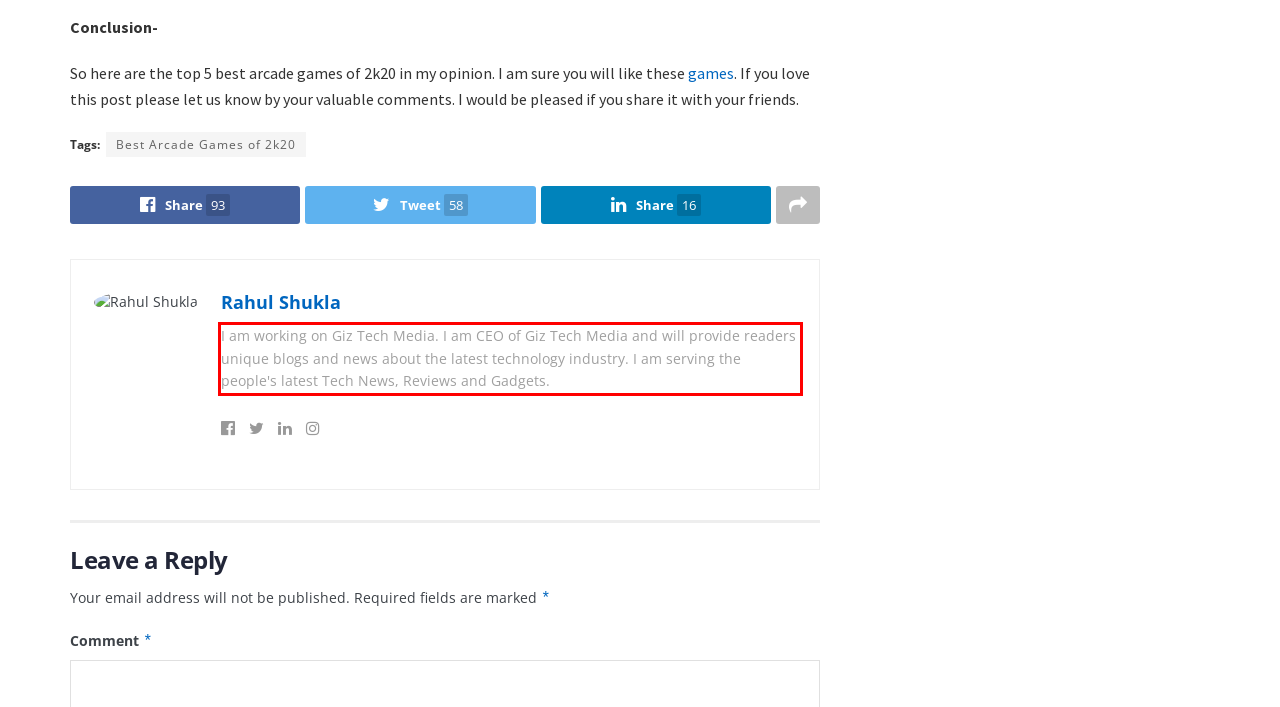You have a screenshot of a webpage with a UI element highlighted by a red bounding box. Use OCR to obtain the text within this highlighted area.

I am working on Giz Tech Media. I am CEO of Giz Tech Media and will provide readers unique blogs and news about the latest technology industry. I am serving the people's latest Tech News, Reviews and Gadgets.